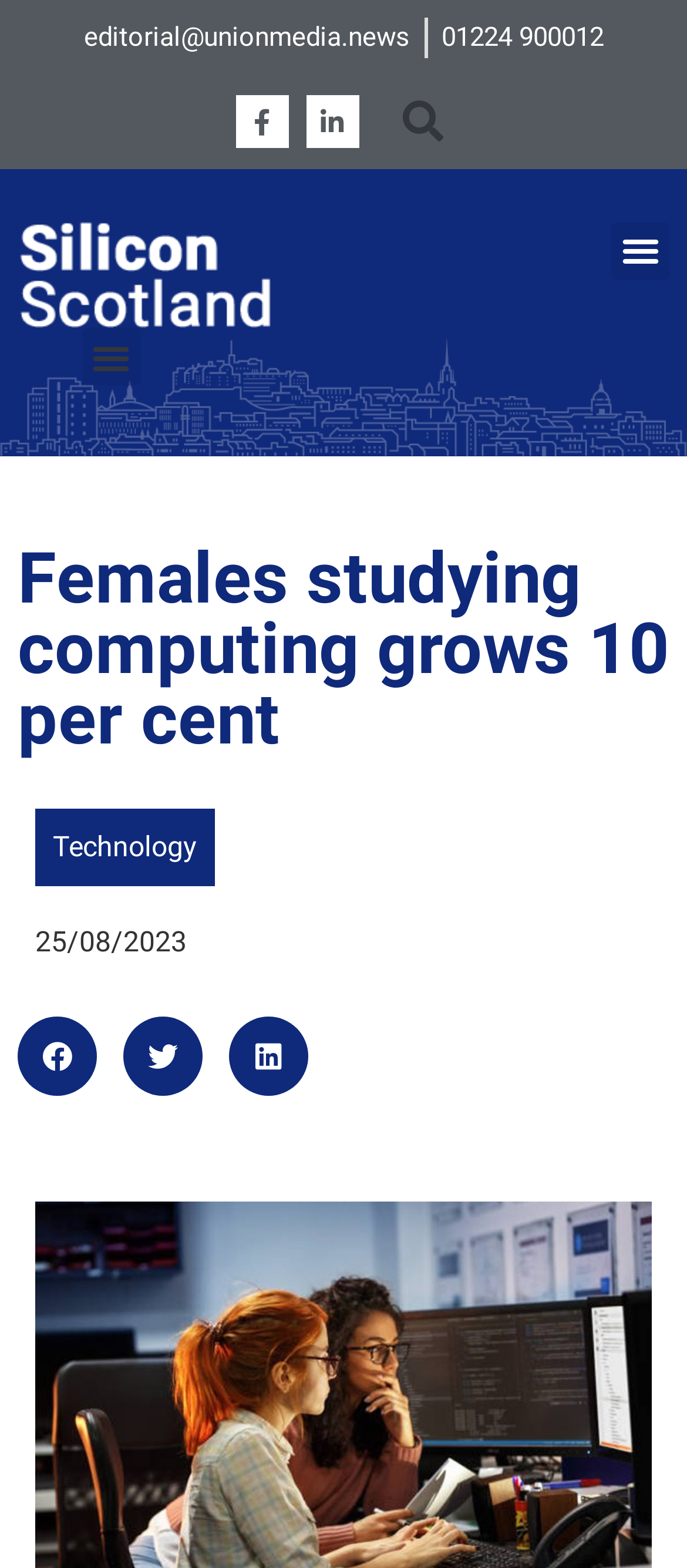Determine the bounding box coordinates for the UI element described. Format the coordinates as (top-left x, top-left y, bottom-right x, bottom-right y) and ensure all values are between 0 and 1. Element description: aria-label="Share on linkedin"

[0.333, 0.648, 0.449, 0.699]